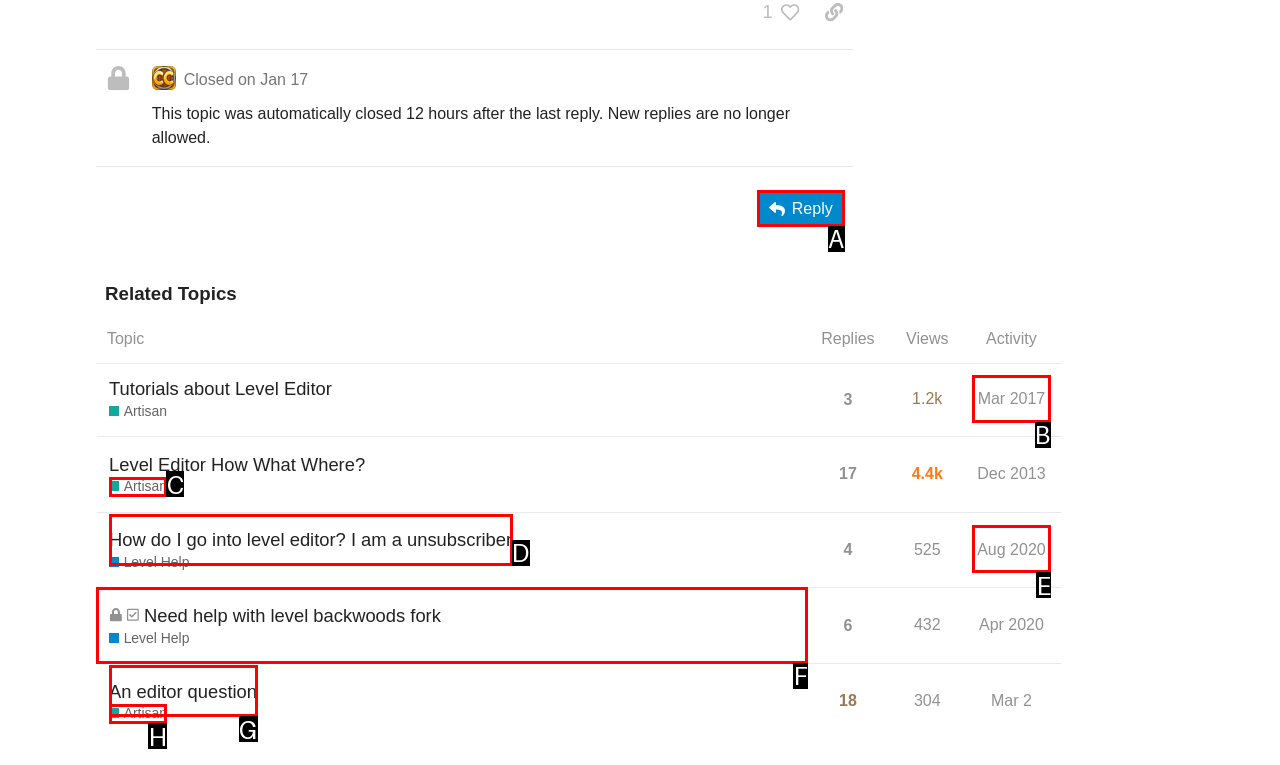Find the HTML element to click in order to complete this task: Check the topic 'Need help with level backwoods fork'
Answer with the letter of the correct option.

F